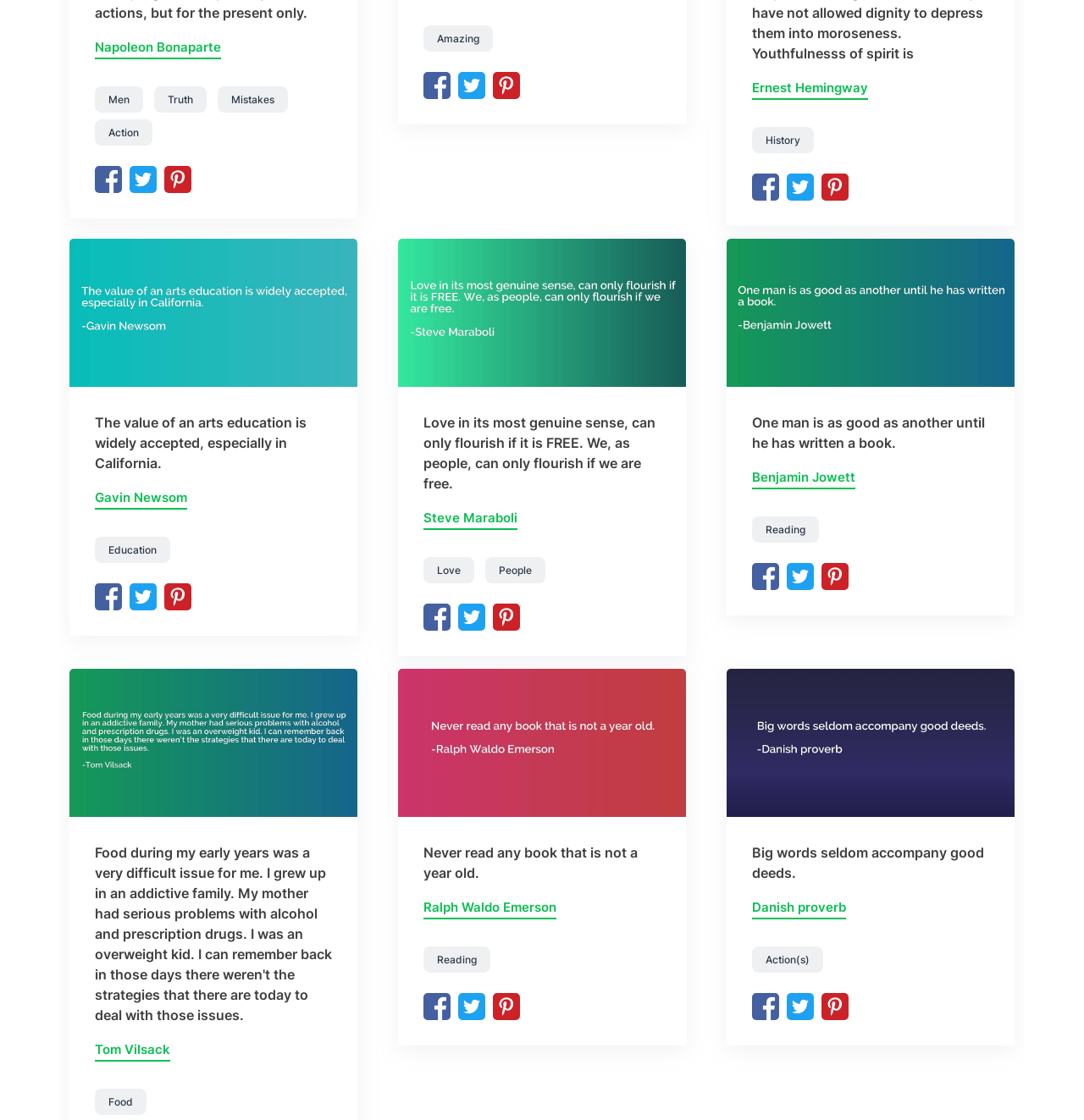Pinpoint the bounding box coordinates of the clickable area necessary to execute the following instruction: "Visit Facebook". The coordinates should be given as four float numbers between 0 and 1, namely [left, top, right, bottom].

[0.088, 0.149, 0.12, 0.165]